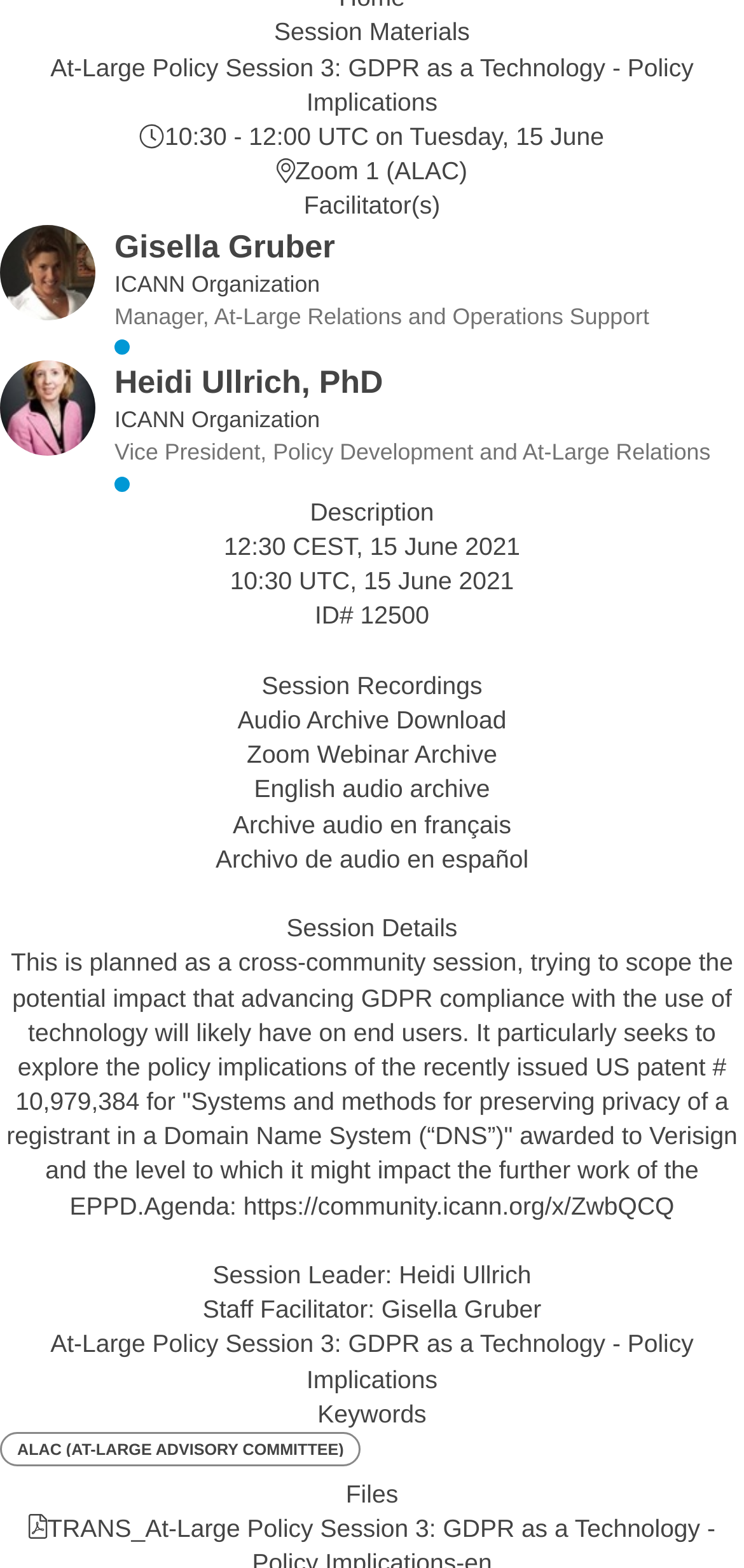Give the bounding box coordinates for this UI element: "Archive audio en français". The coordinates should be four float numbers between 0 and 1, arranged as [left, top, right, bottom].

[0.313, 0.516, 0.687, 0.535]